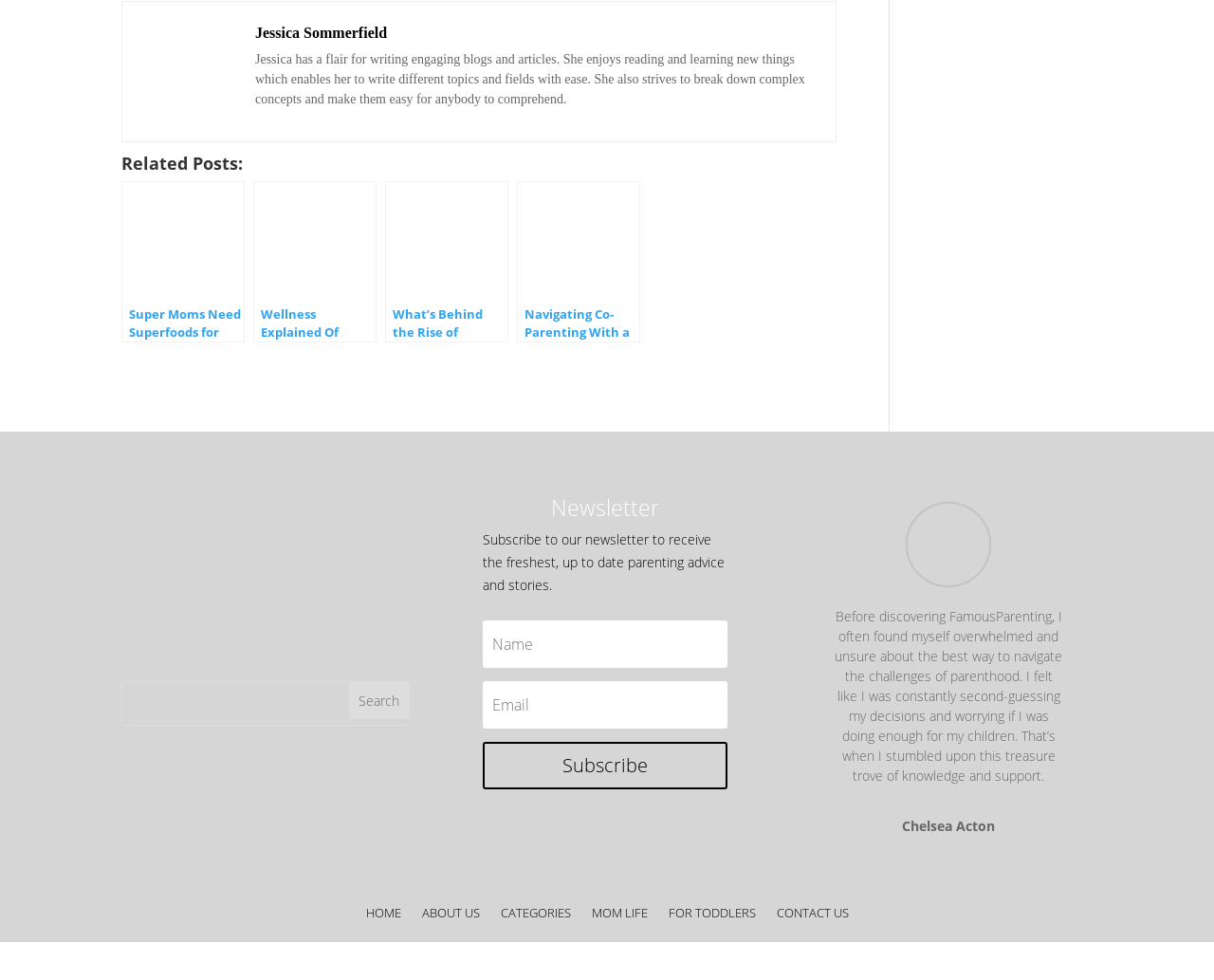Find the bounding box coordinates of the area to click in order to follow the instruction: "Search for something".

None